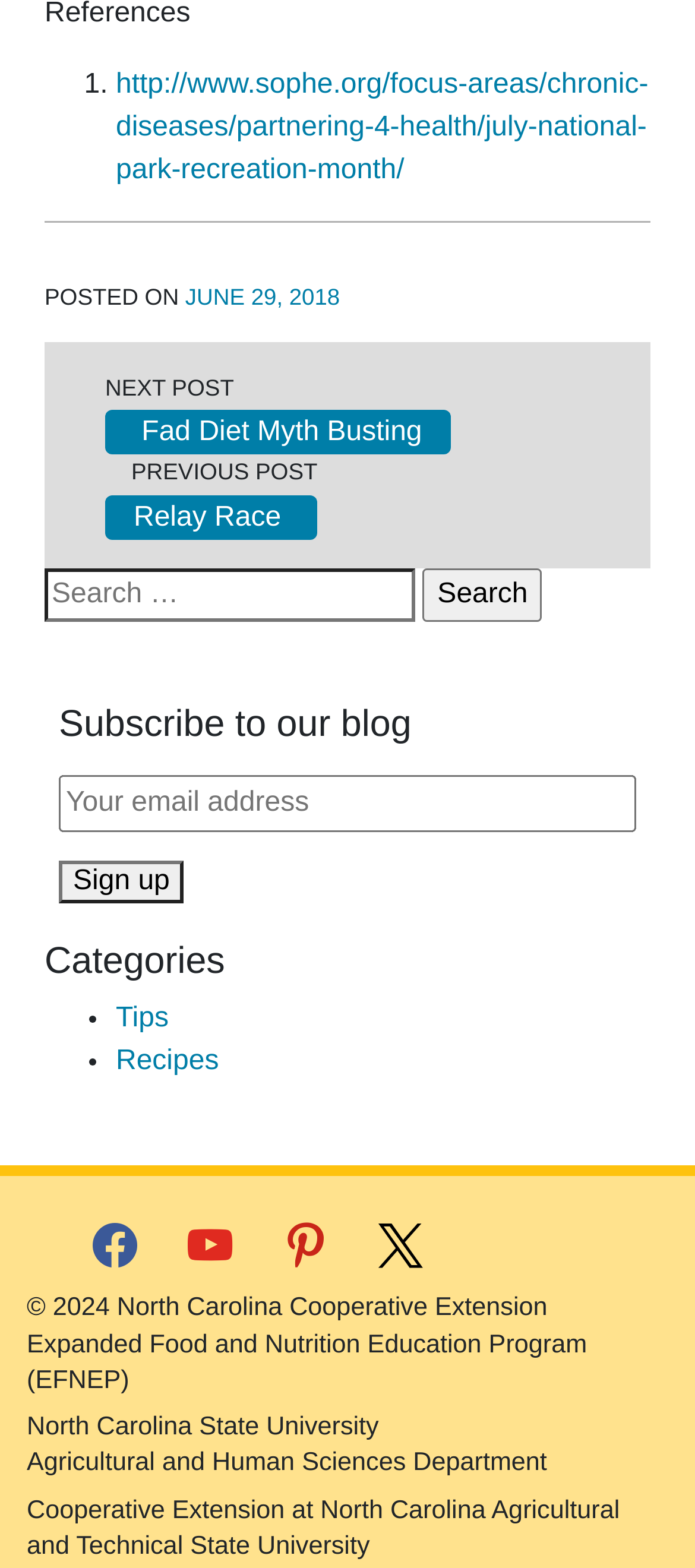Determine the bounding box coordinates of the target area to click to execute the following instruction: "Search for a topic."

[0.064, 0.362, 0.597, 0.396]